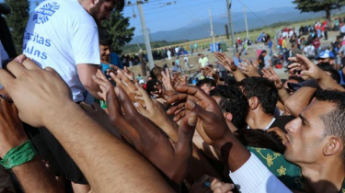Analyze the image and describe all key details you can observe.

The image captures a vibrant scene filled with activists and community members engaged in a dynamic outreach effort. In the foreground, numerous hands stretch upward, reaching out with a collective sense of urgency and hope. Standing on a makeshift platform, a figure wearing a white shirt emblazoned with text gestures towards the crowd, symbolizing a bridge between the individuals below and the support they seek. The background reveals a large assemblage of people, embodying solidarity and collective action, set against a backdrop of greenery and distant hills. This moment reflects themes of unity, activism, and the human spirit's resilience, particularly in contexts related to humanitarian efforts or community support initiatives.